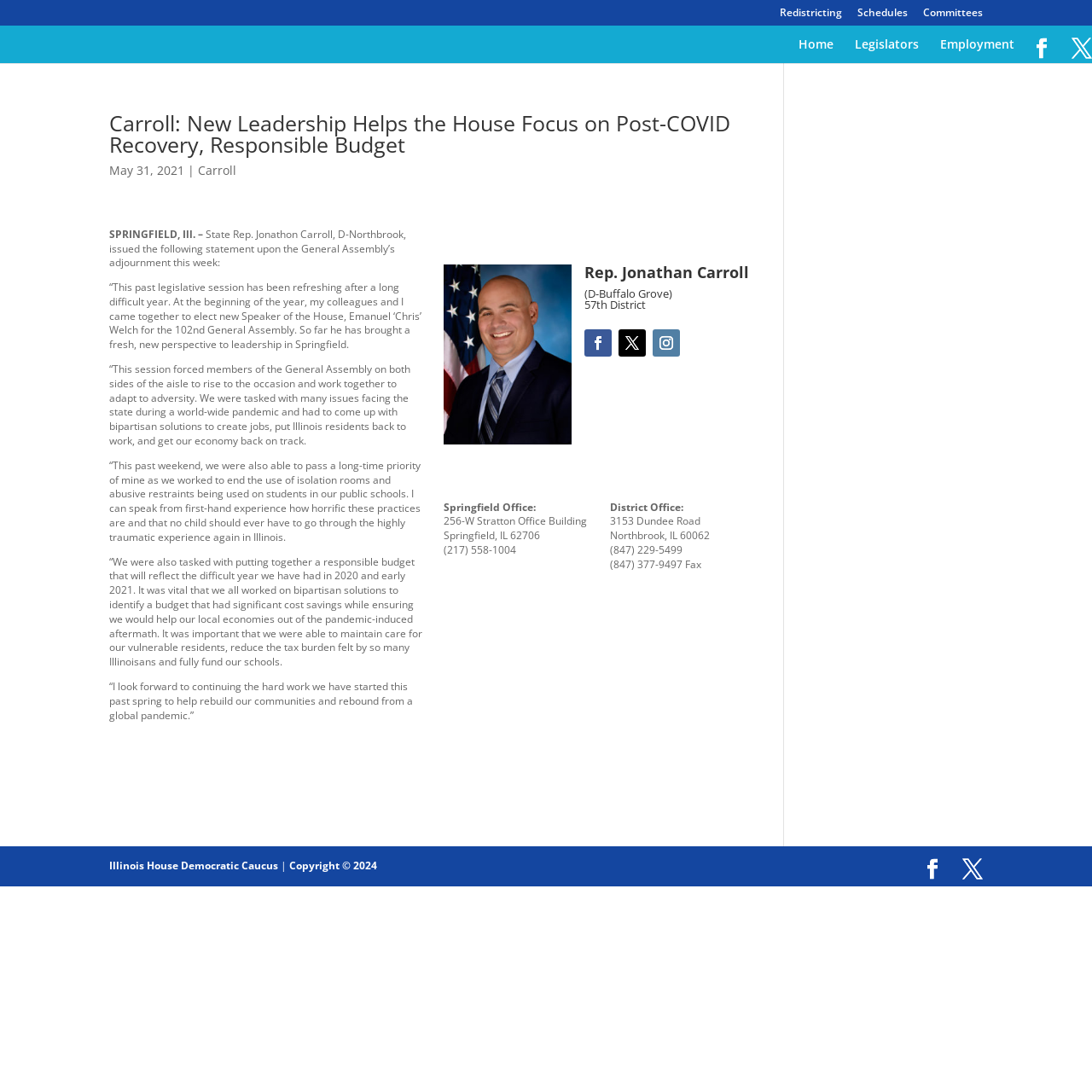Carefully examine the image and provide an in-depth answer to the question: What is the topic of the statement issued by the state representative?

The topic of the statement can be inferred from the text of the statement, which mentions the General Assembly's adjournment and the representative's views on the legislative session. The statement also mentions the passage of a responsible budget and the efforts to rebuild communities and rebound from the pandemic.